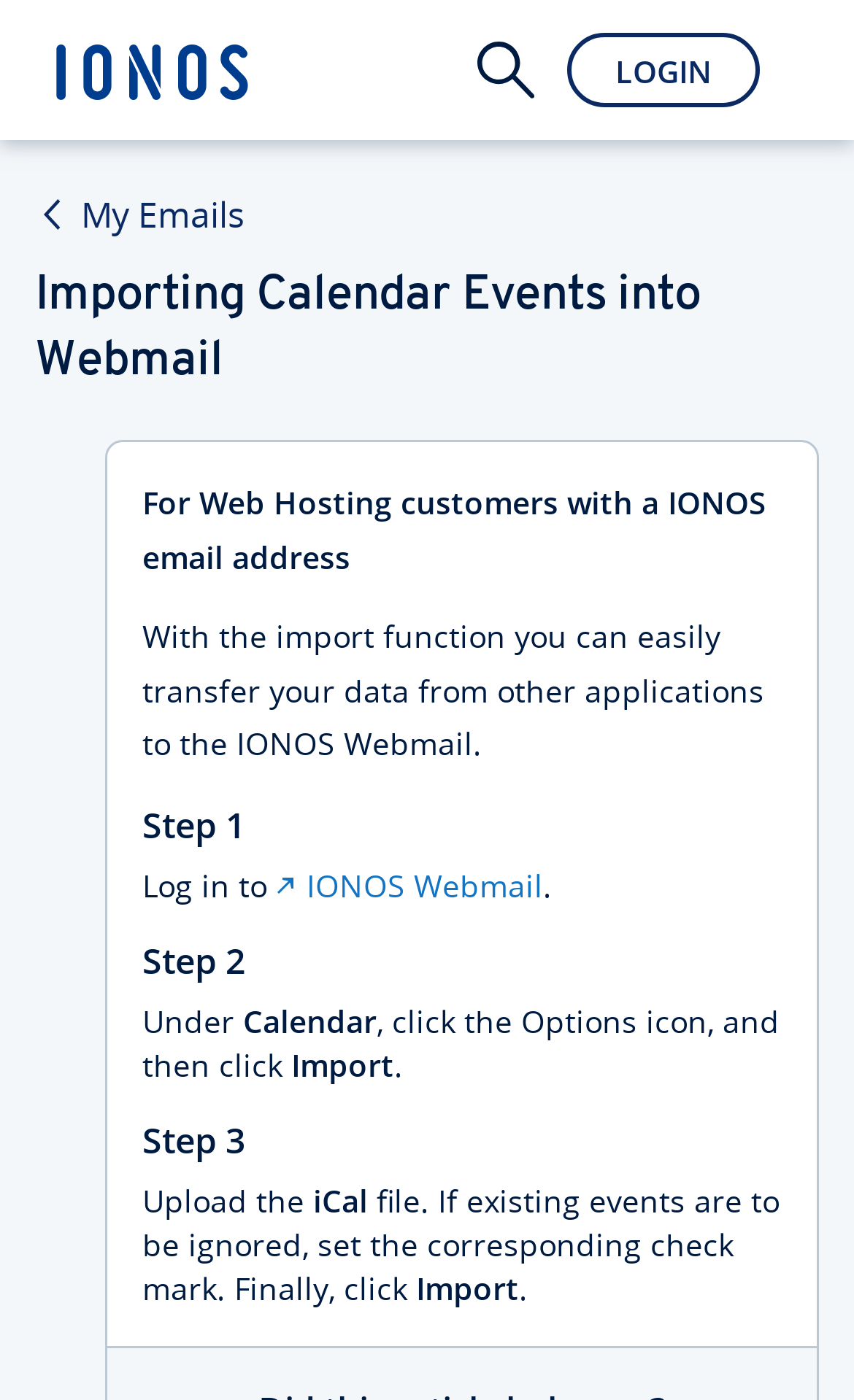Please answer the following question using a single word or phrase: 
How many steps are involved in importing calendar events?

3 steps